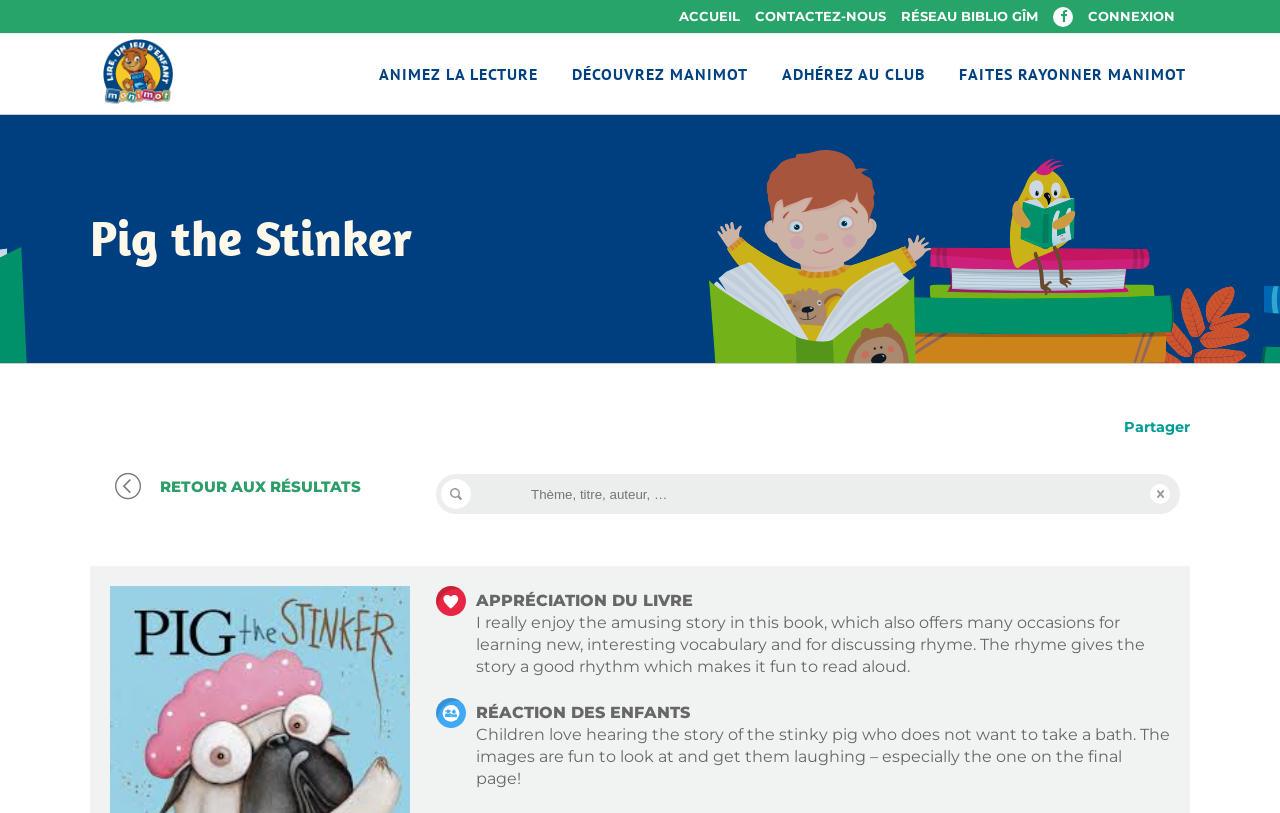Identify and provide the bounding box coordinates of the UI element described: "Réseau BIBLIO GÎM". The coordinates should be formatted as [left, top, right, bottom], with each number being a float between 0 and 1.

[0.692, 0.0, 0.811, 0.041]